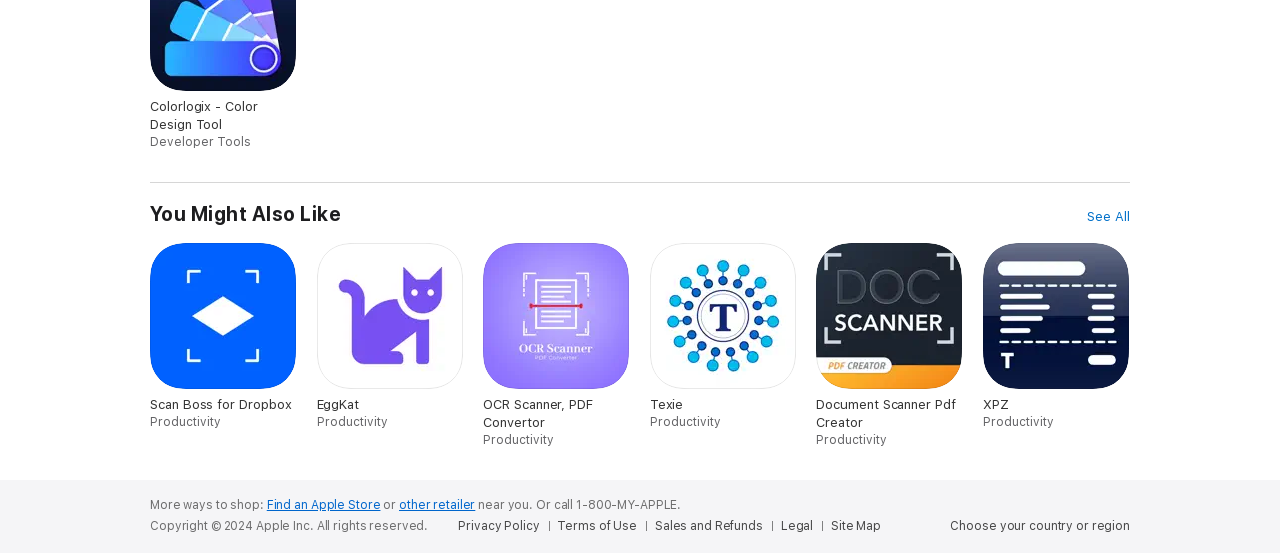Based on the element description: "Get in touch", identify the bounding box coordinates for this UI element. The coordinates must be four float numbers between 0 and 1, listed as [left, top, right, bottom].

None